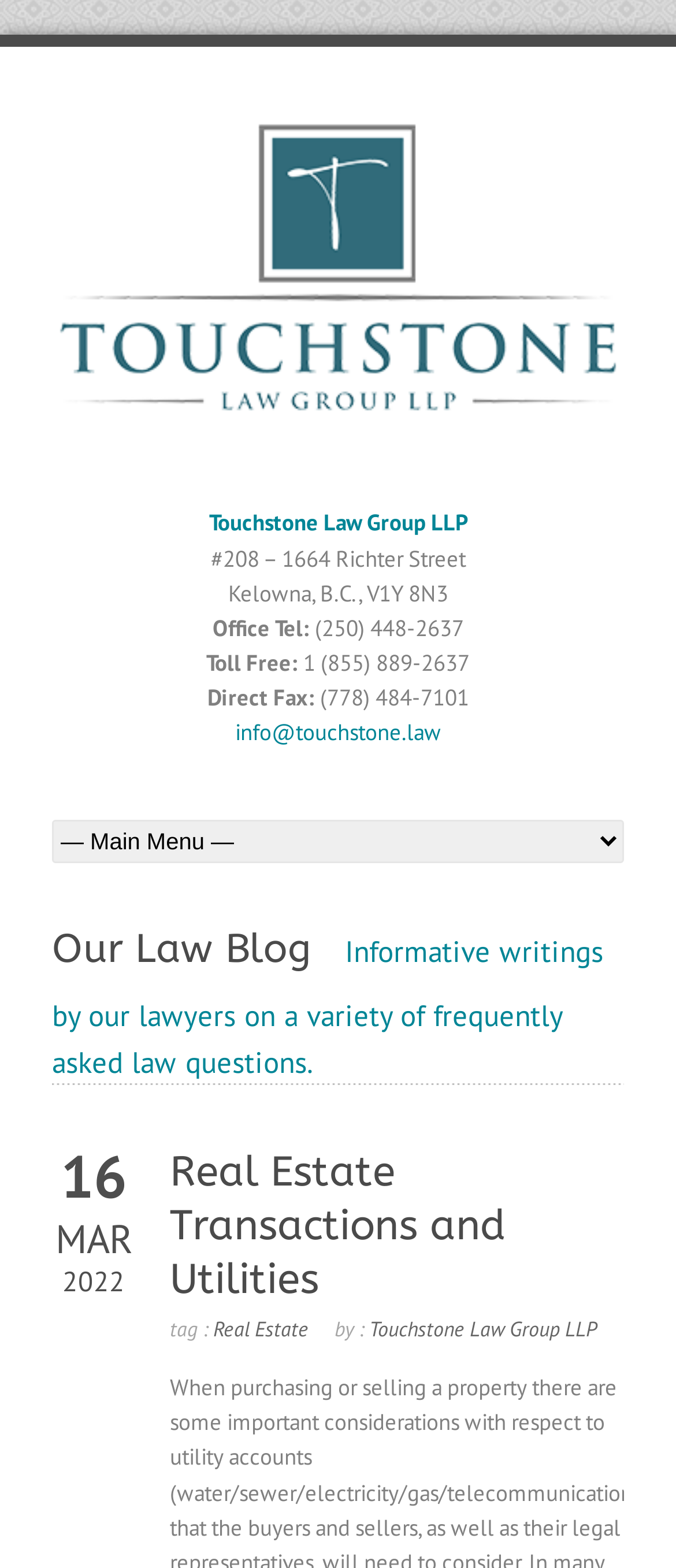Answer the question below in one word or phrase:
What is the toll-free phone number of Touchstone Law Group LLP?

1 (855) 889-2637